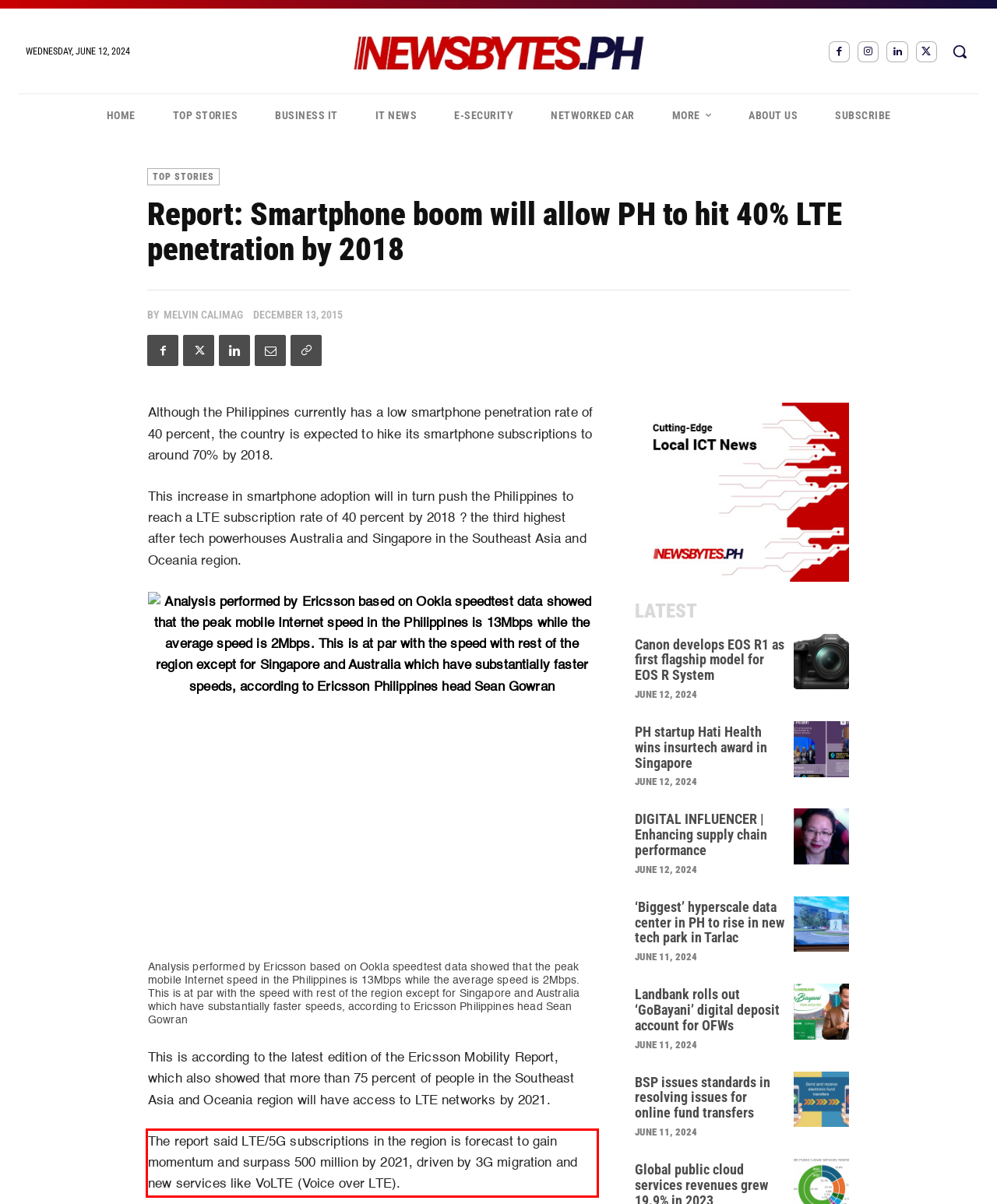You are looking at a screenshot of a webpage with a red rectangle bounding box. Use OCR to identify and extract the text content found inside this red bounding box.

The report said LTE/5G subscriptions in the region is forecast to gain momentum and surpass 500 million by 2021, driven by 3G migration and new services like VoLTE (Voice over LTE).